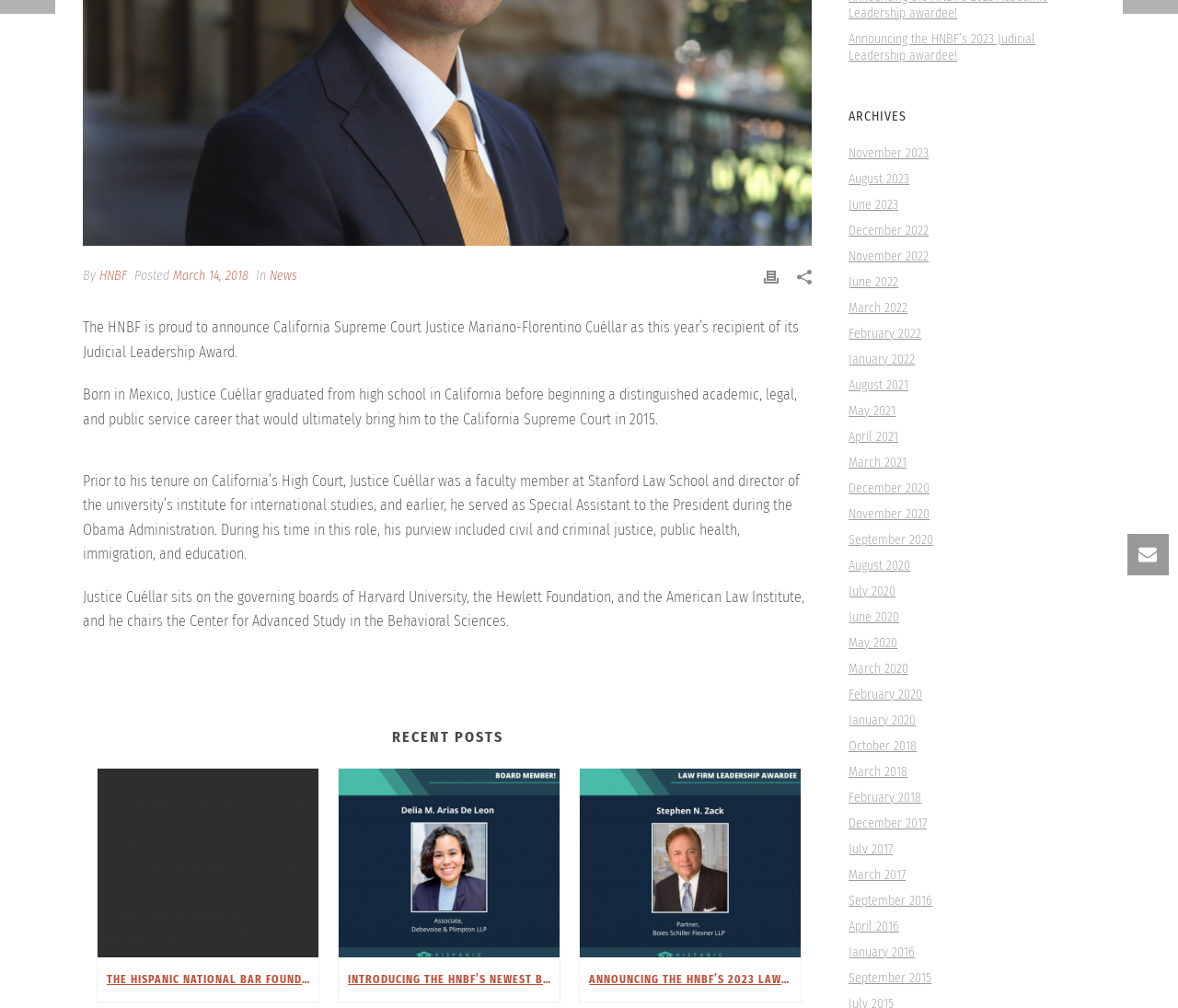Please specify the bounding box coordinates in the format (top-left x, top-left y, bottom-right x, bottom-right y), with all values as floating point numbers between 0 and 1. Identify the bounding box of the UI element described by: March 14, 2018

[0.147, 0.266, 0.211, 0.282]